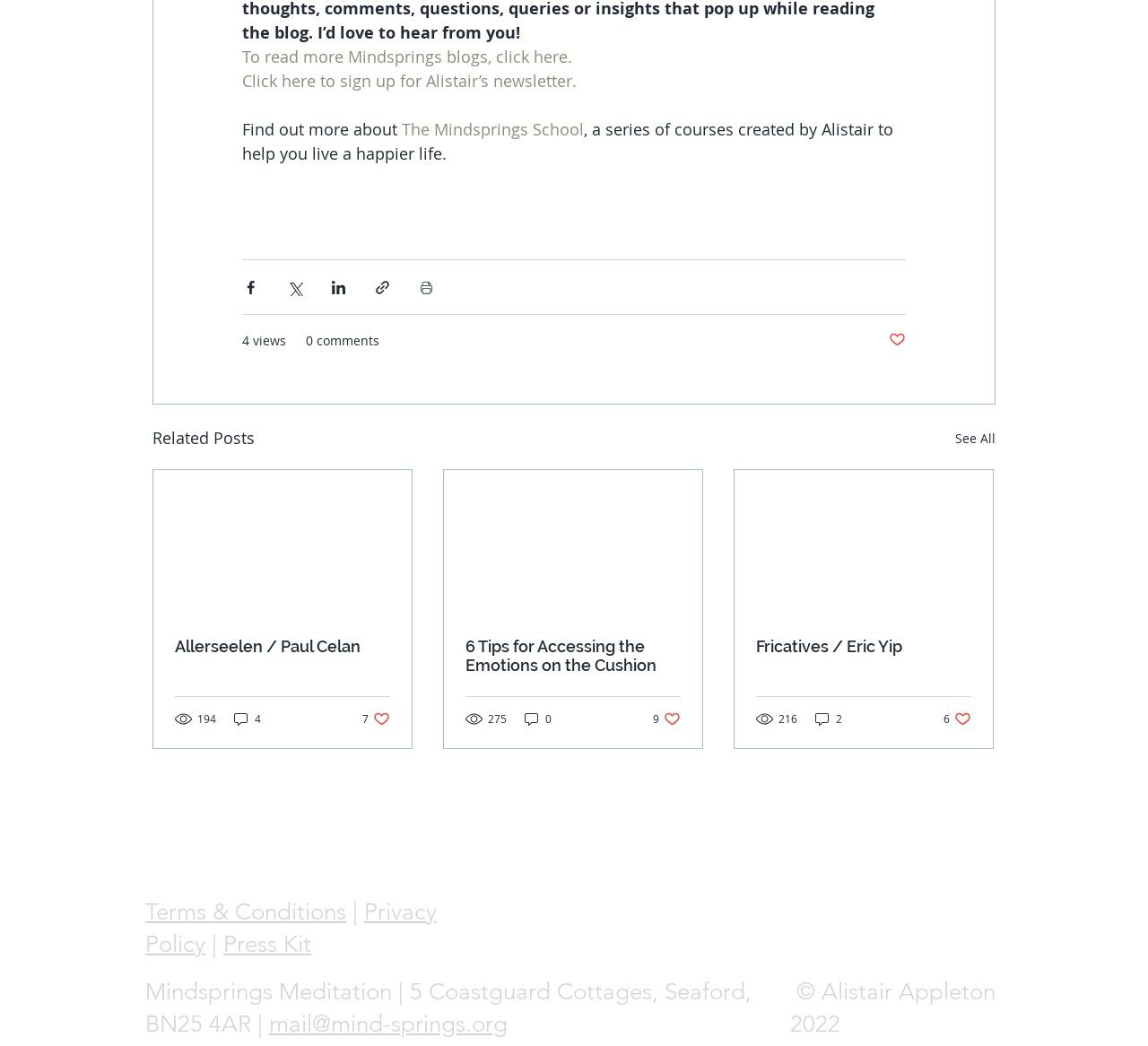Please locate the bounding box coordinates of the element that should be clicked to achieve the given instruction: "Share via Facebook".

[0.211, 0.266, 0.226, 0.283]